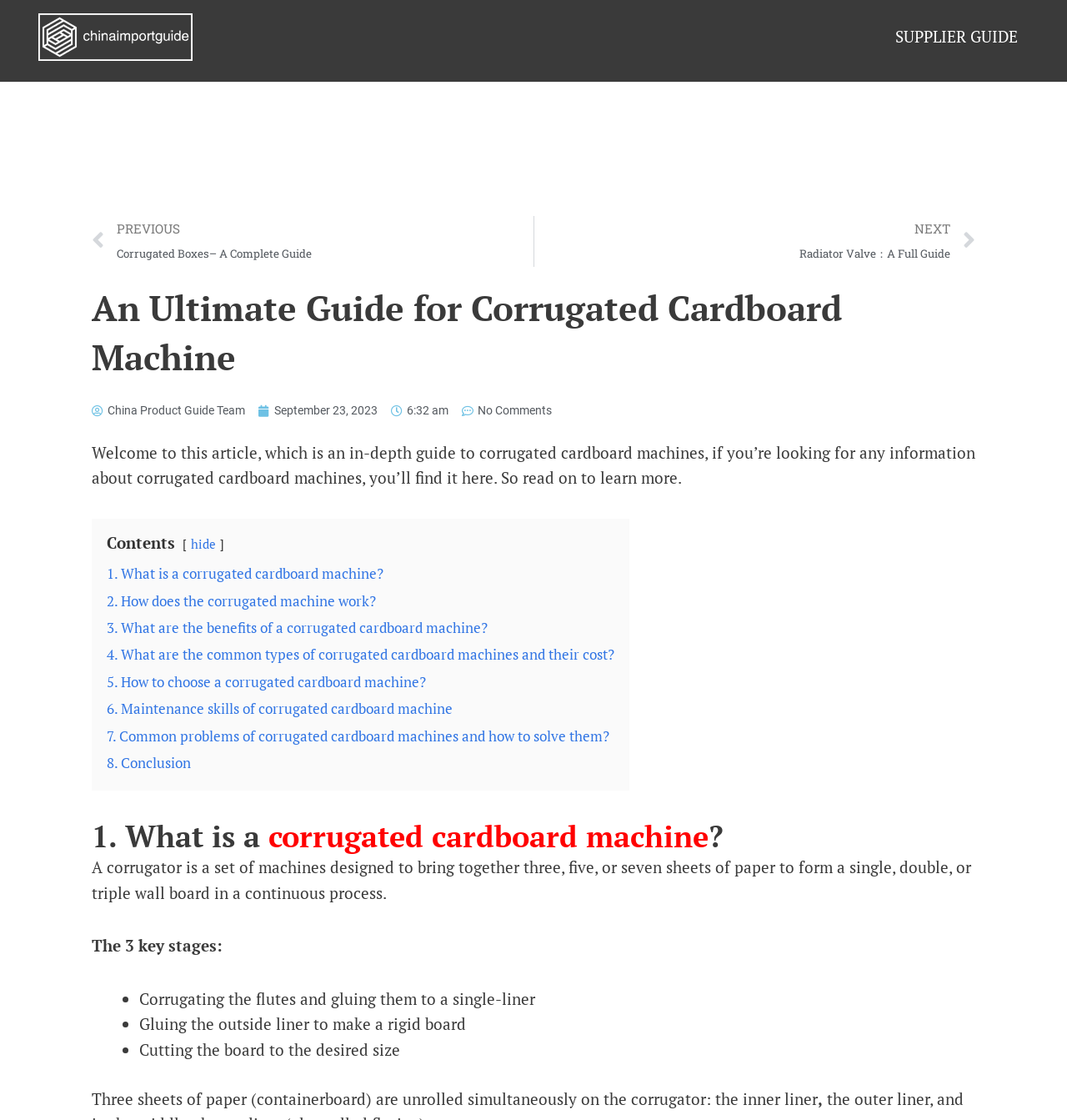What is the function of the inner liner in the corrugator?
Using the details shown in the screenshot, provide a comprehensive answer to the question.

According to the webpage, three sheets of paper (containerboard) are unrolled simultaneously on the corrugator: the inner liner, indicating that the inner liner is one of the sheets of paper that is unrolled simultaneously in the corrugating process.